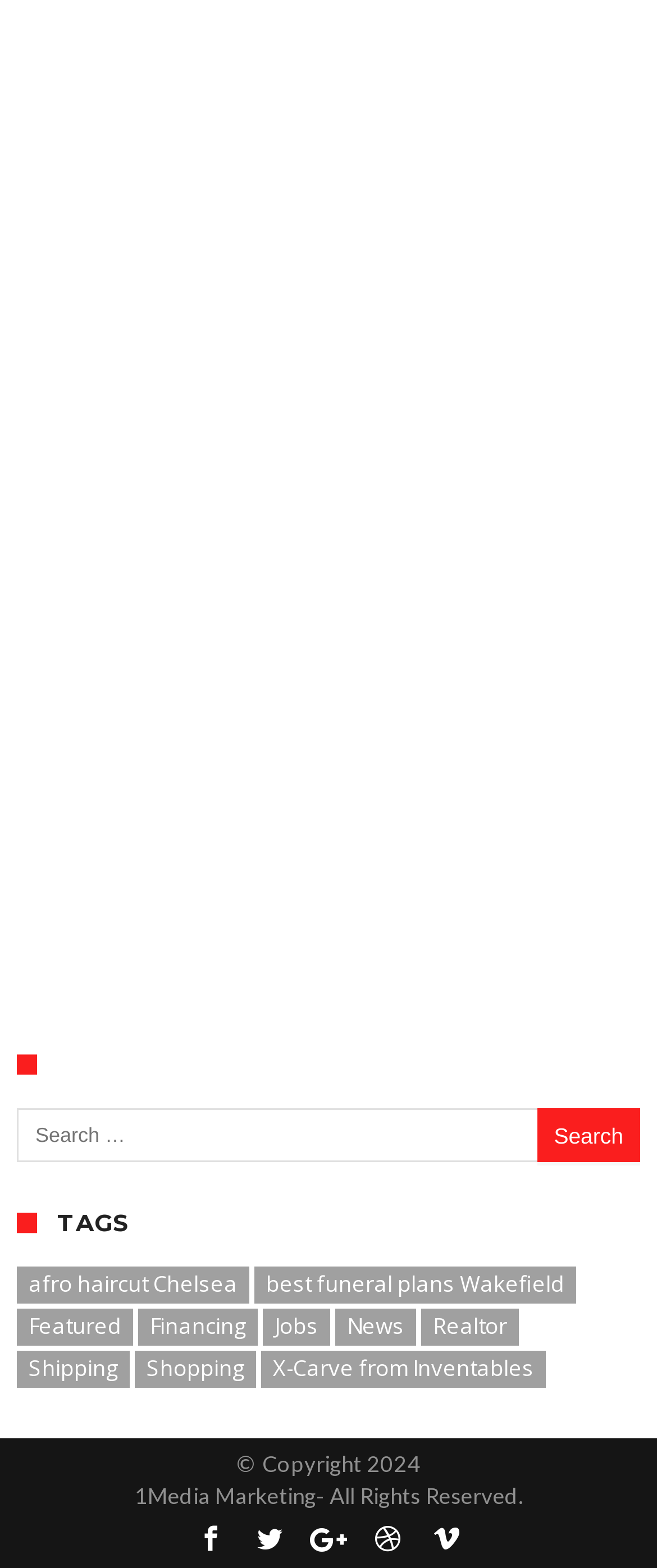Determine the bounding box coordinates of the region I should click to achieve the following instruction: "Search for something". Ensure the bounding box coordinates are four float numbers between 0 and 1, i.e., [left, top, right, bottom].

[0.026, 0.707, 0.974, 0.741]